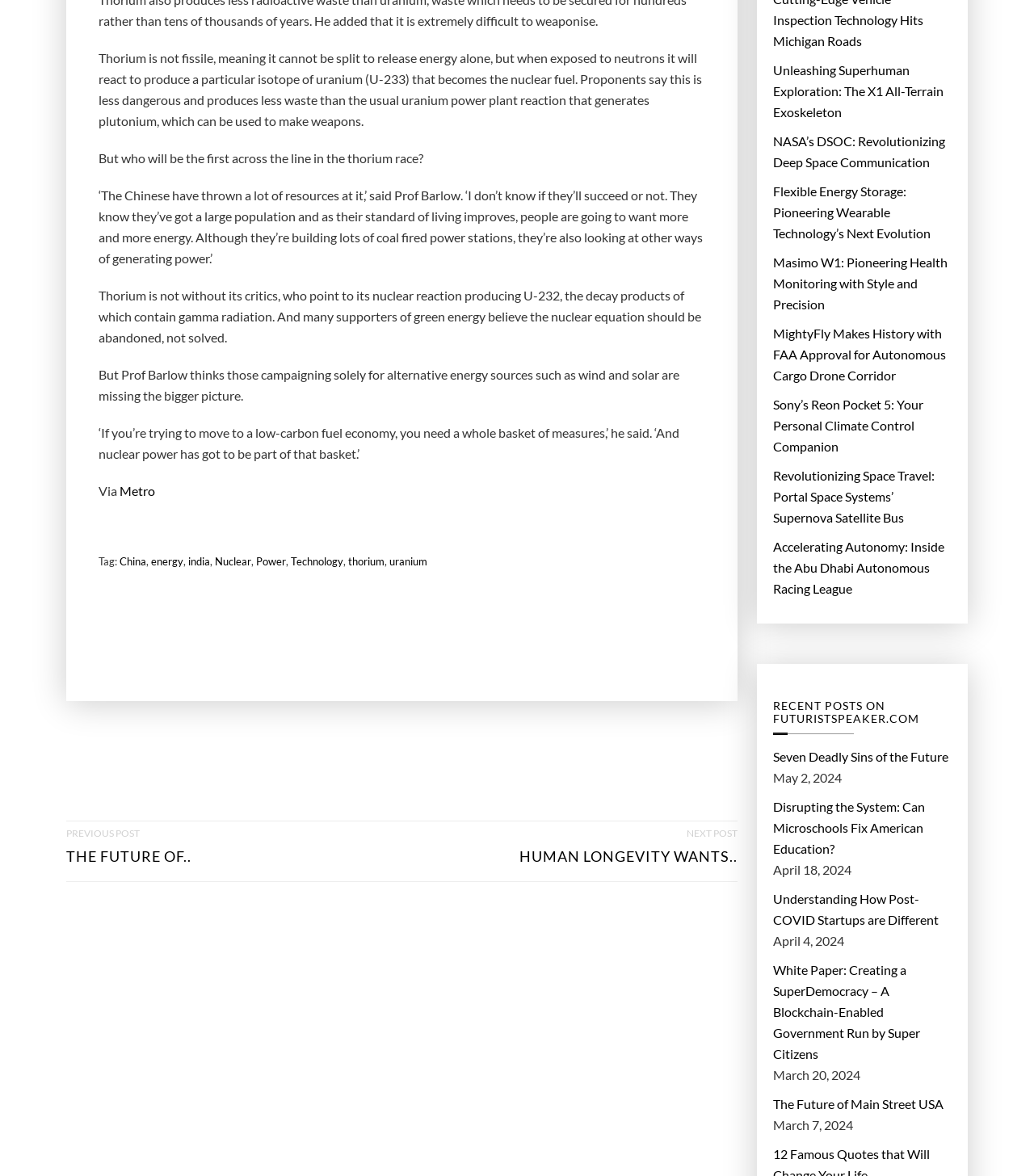From the webpage screenshot, identify the region described by Next post Human Longevity wants... Provide the bounding box coordinates as (top-left x, top-left y, bottom-right x, bottom-right y), with each value being a floating point number between 0 and 1.

[0.502, 0.698, 0.713, 0.75]